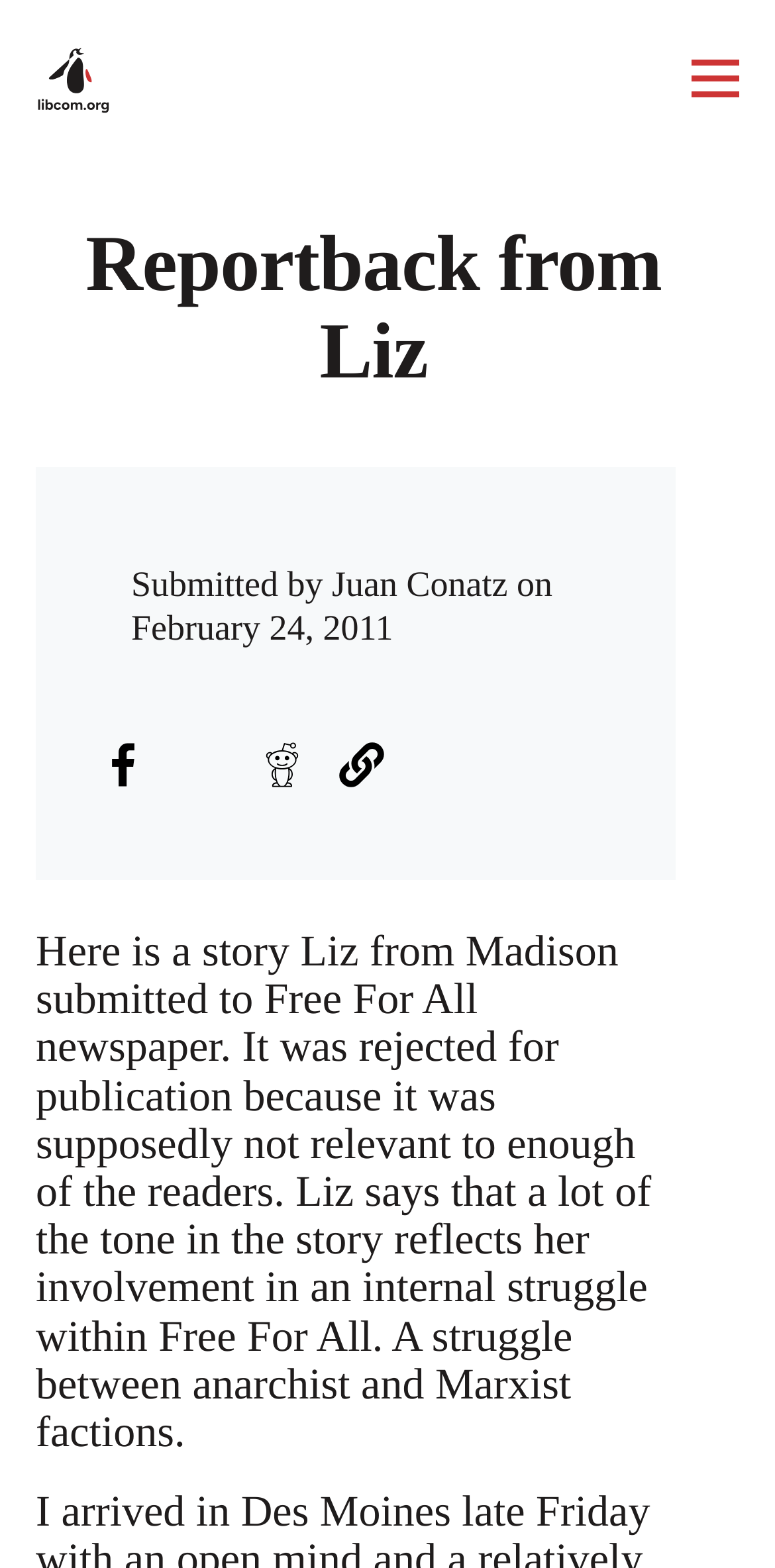What is the struggle mentioned in the report?
Refer to the image and give a detailed answer to the query.

I found the answer by reading the text of the report, which mentions that the tone of the story reflects an internal struggle within Free For All between anarchist and Marxist factions.